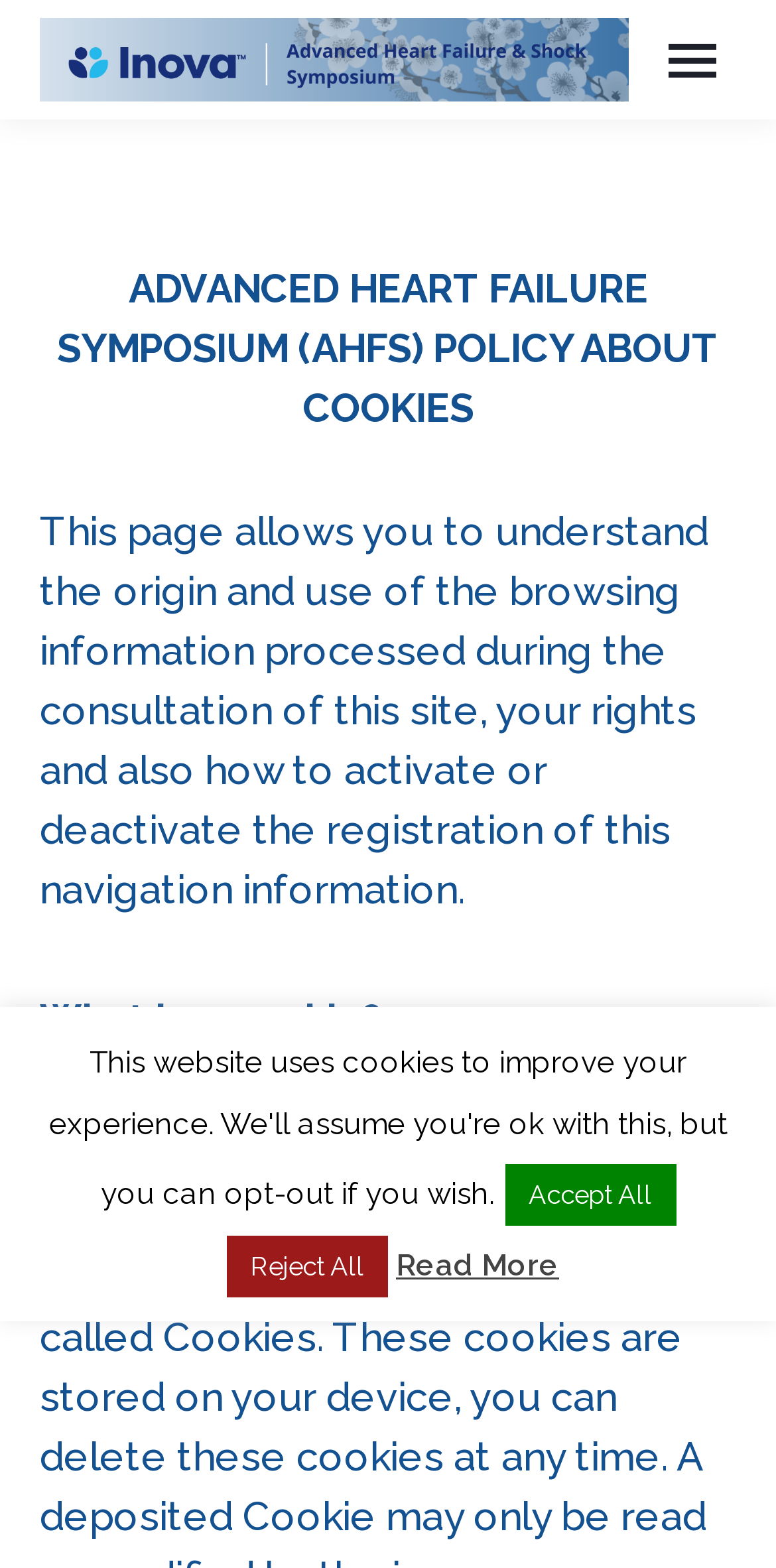Provide a single word or phrase answer to the question: 
What is the topic of the symposium mentioned on this webpage?

Advanced Heart Failure